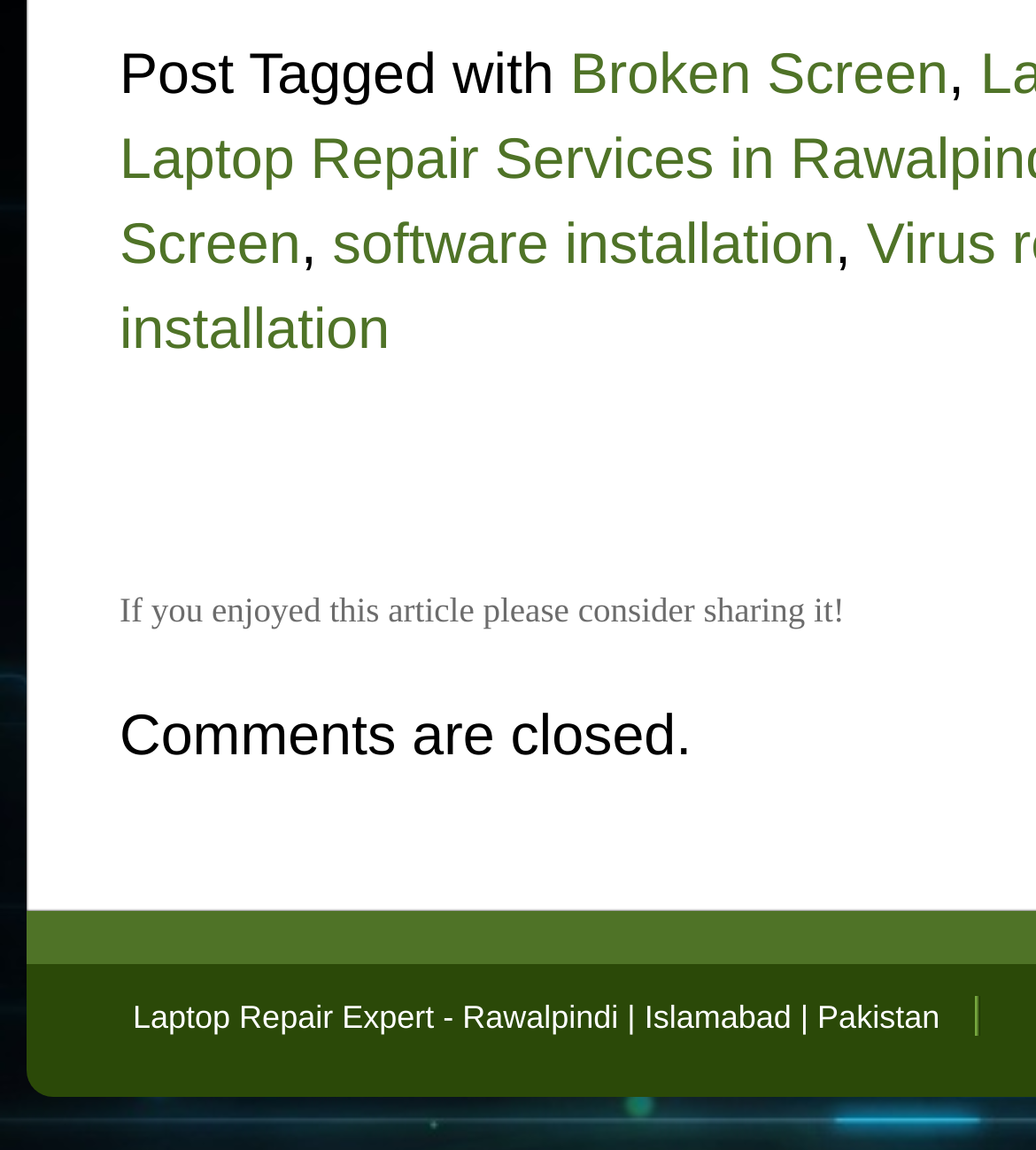Please provide a brief answer to the following inquiry using a single word or phrase:
What is the status of comments on the article?

Closed